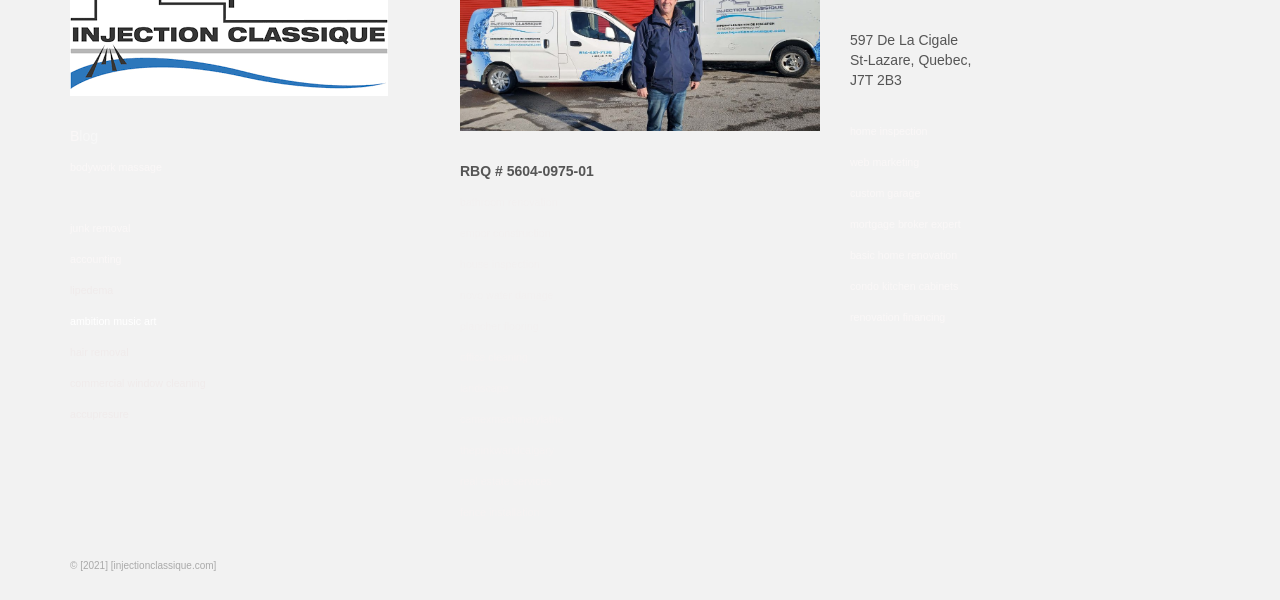Can you provide the bounding box coordinates for the element that should be clicked to implement the instruction: "Click on the 'Blog' link"?

[0.055, 0.214, 0.077, 0.241]